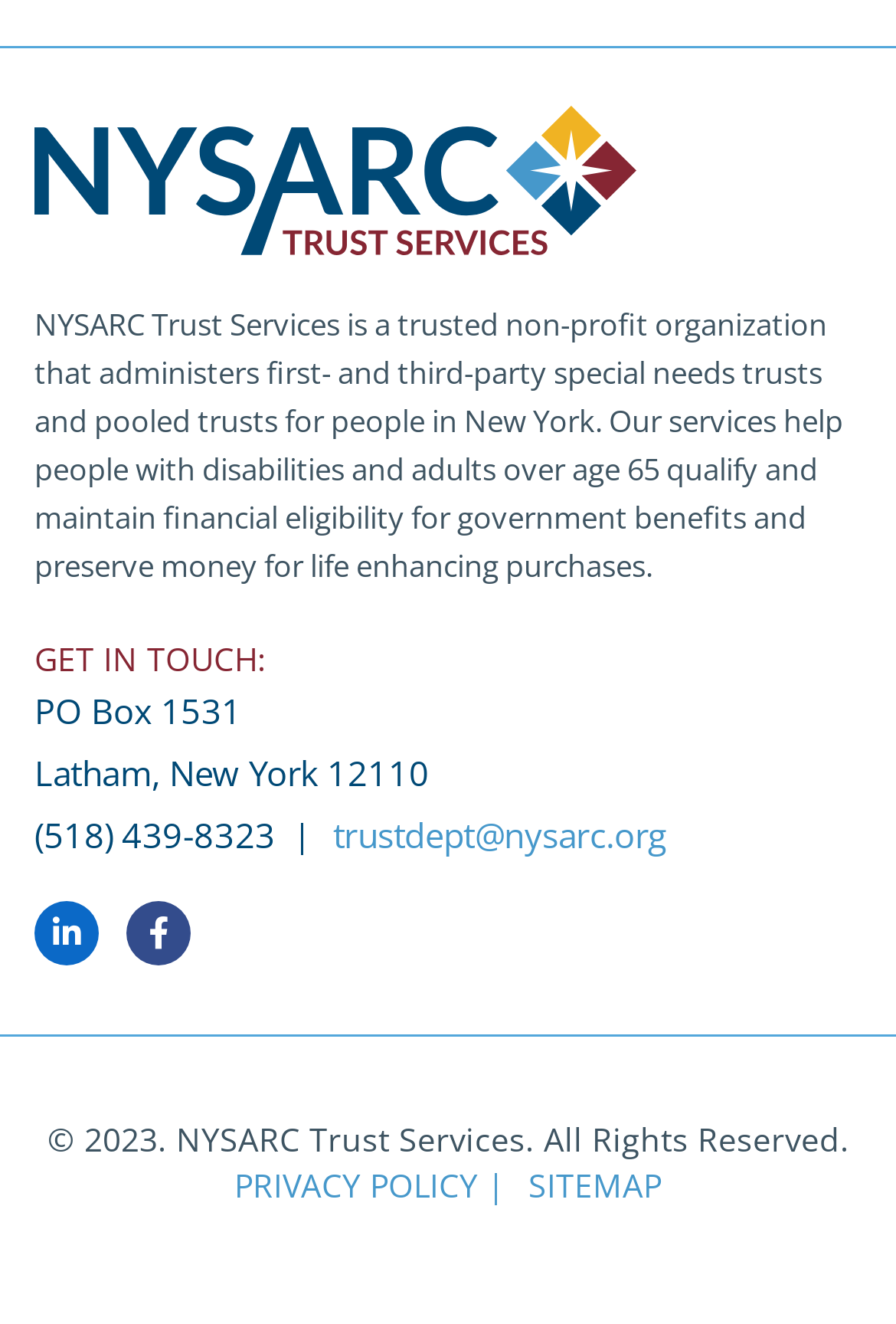With reference to the image, please provide a detailed answer to the following question: What is the name of the organization?

The name of the organization can be found in the static text element that describes the organization's purpose, which is 'NYSARC Trust Services is a trusted non-profit organization...'.